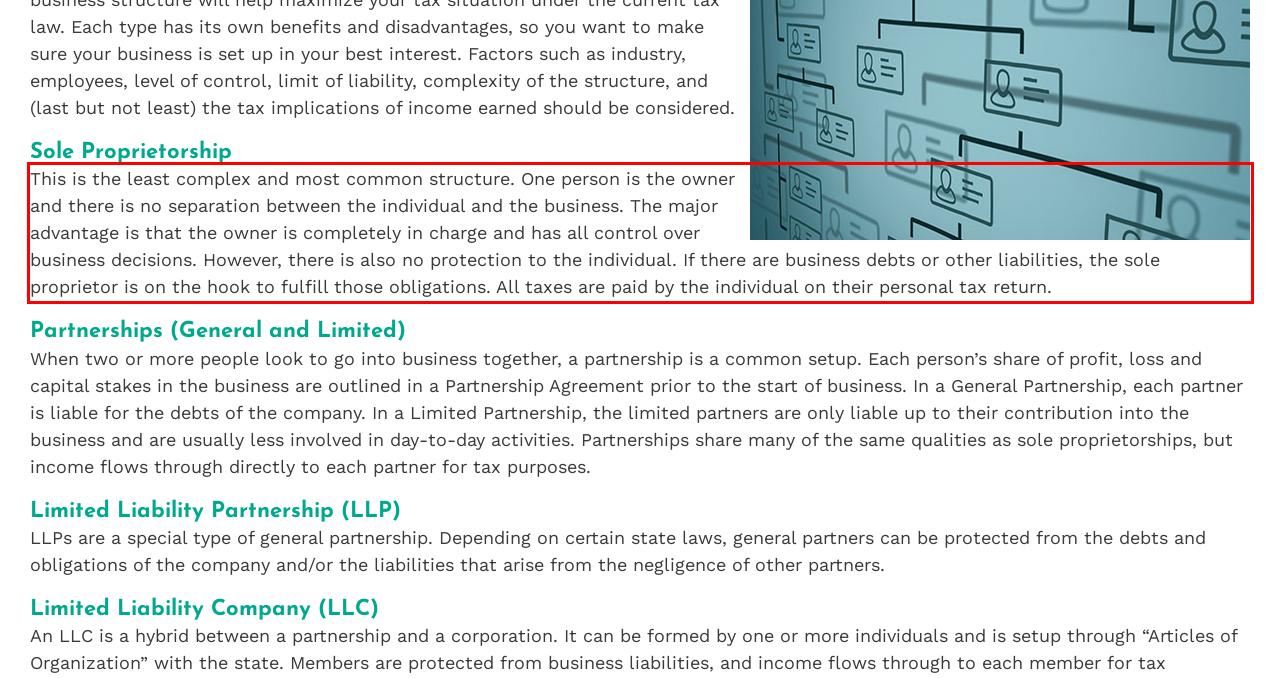The screenshot you have been given contains a UI element surrounded by a red rectangle. Use OCR to read and extract the text inside this red rectangle.

This is the least complex and most common structure. One person is the owner and there is no separation between the individual and the business. The major advantage is that the owner is completely in charge and has all control over business decisions. However, there is also no protection to the individual. If there are business debts or other liabilities, the sole proprietor is on the hook to fulfill those obligations. All taxes are paid by the individual on their personal tax return.